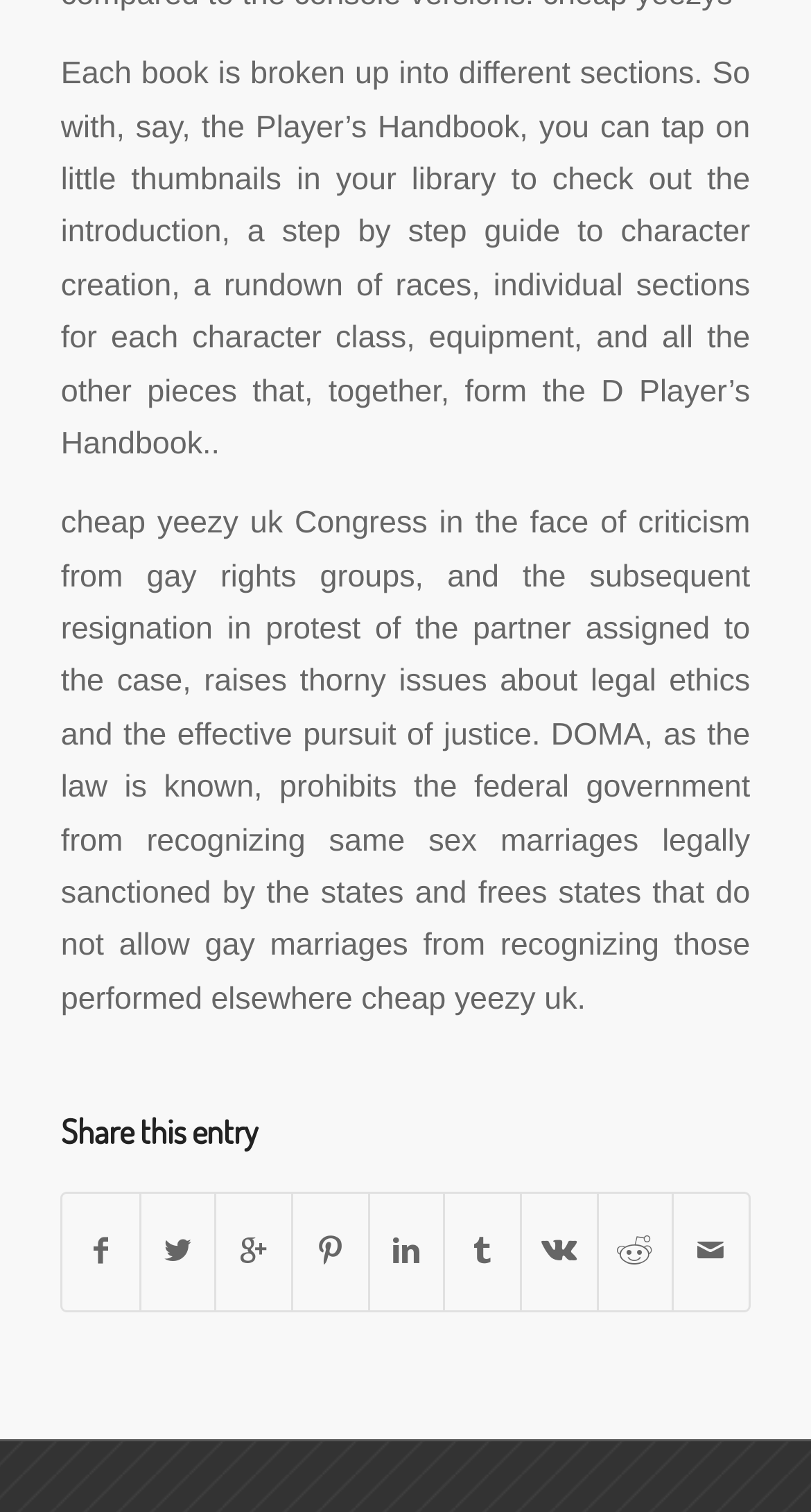Identify the bounding box coordinates of the clickable region to carry out the given instruction: "Share this entry".

[0.075, 0.737, 0.925, 0.761]